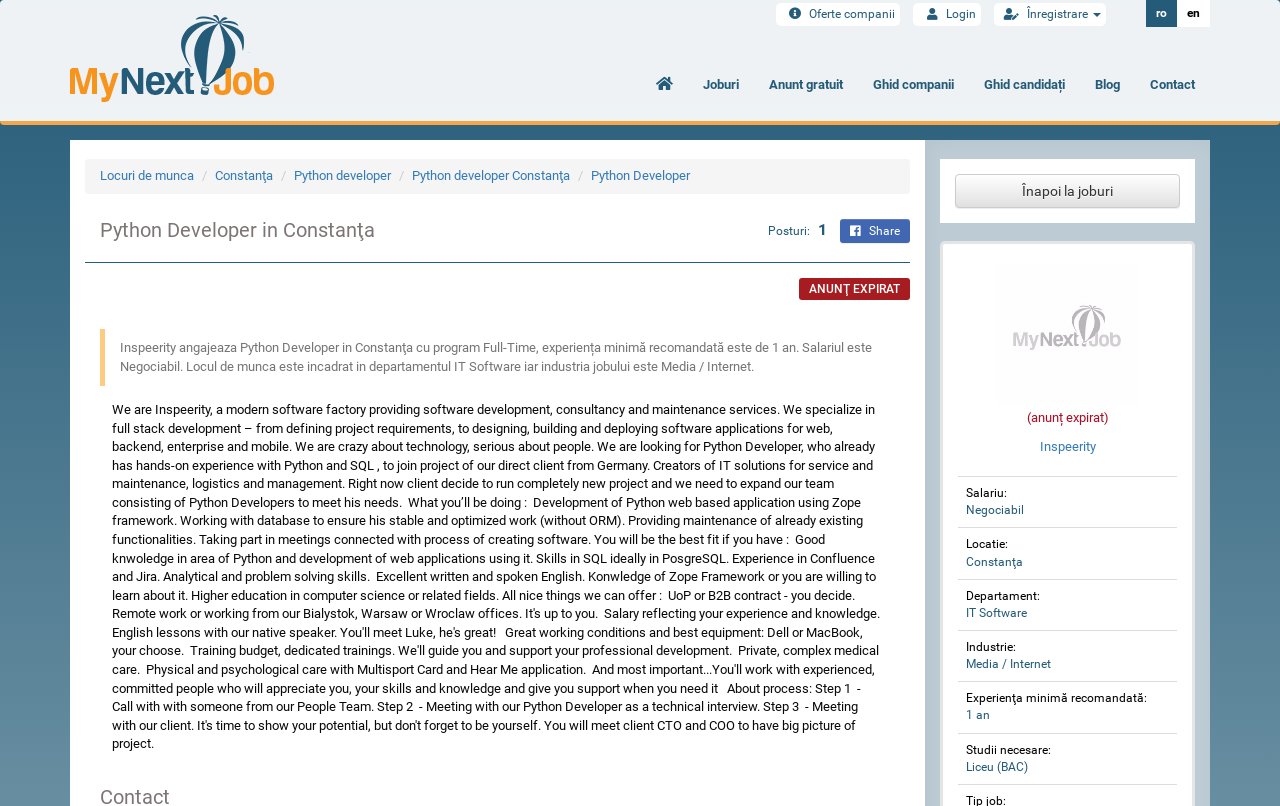Determine the bounding box of the UI component based on this description: "Digital Marketing". The bounding box coordinates should be four float values between 0 and 1, i.e., [left, top, right, bottom].

None